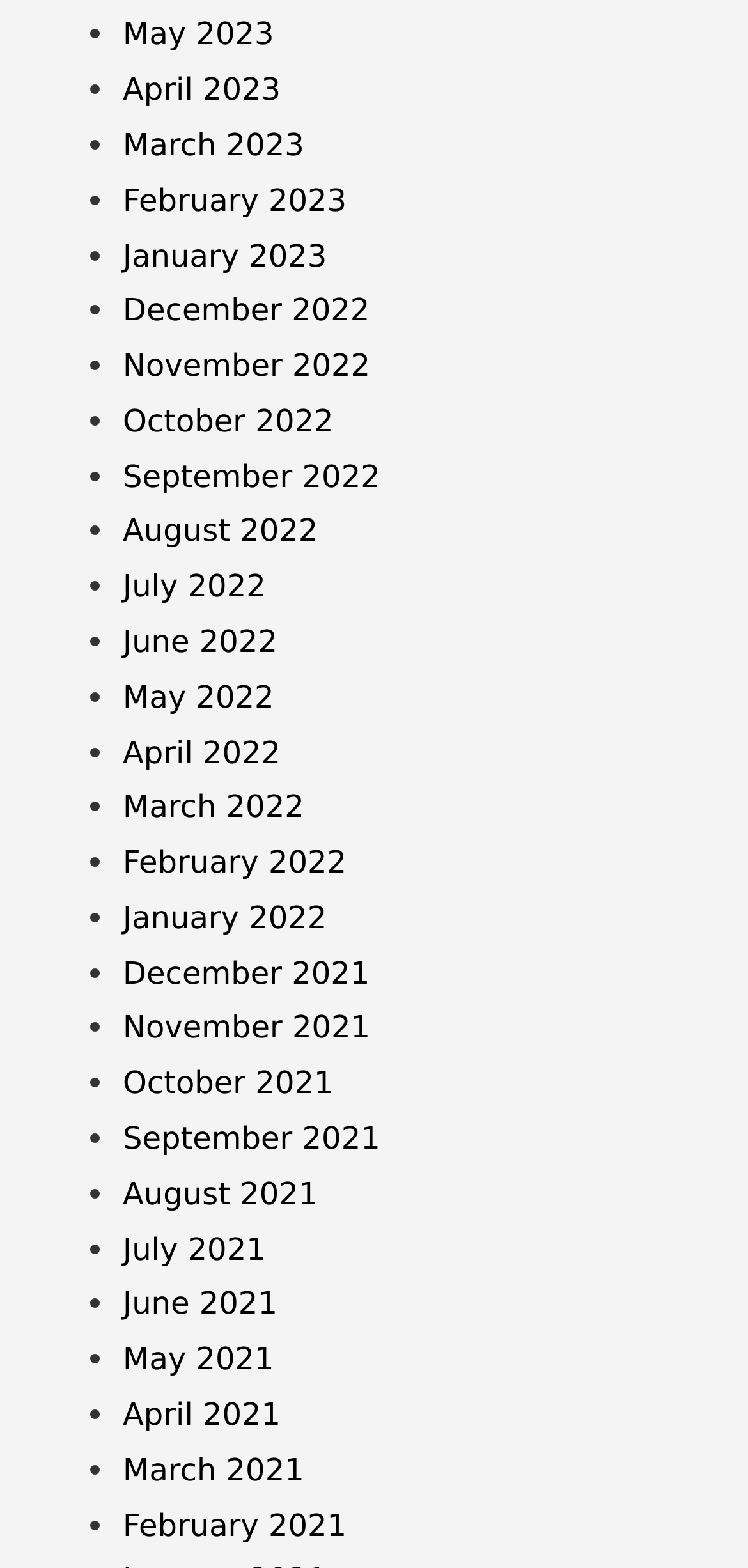Using the details from the image, please elaborate on the following question: What is the format of the month links?

I looked at the links on the webpage and found that they are in the format 'Month YYYY', where 'Month' is the name of the month (e.g. May, April, March) and 'YYYY' is the year (e.g. 2021, 2022, 2023).